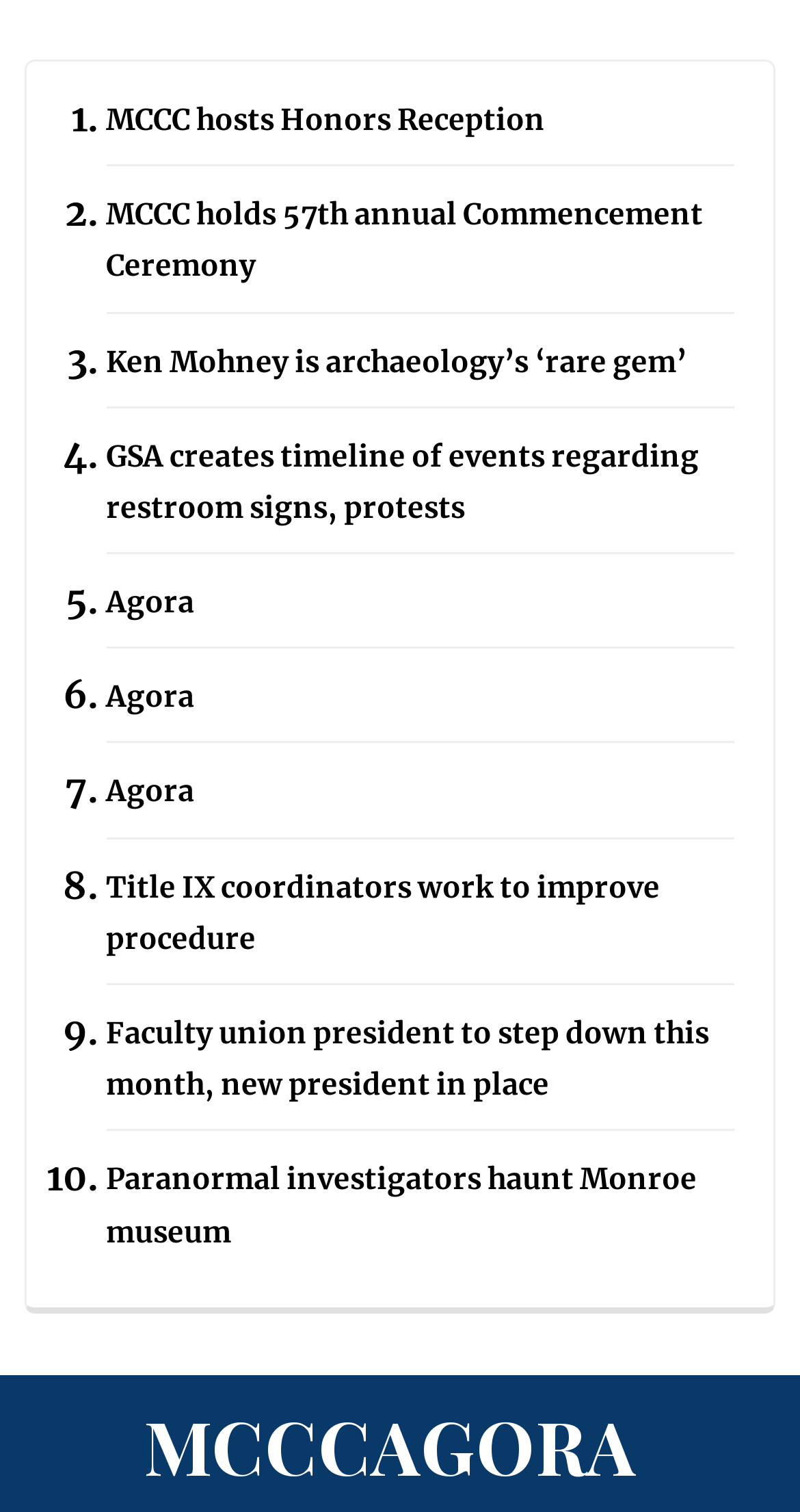How many news titles are listed?
Please give a detailed and thorough answer to the question, covering all relevant points.

There are 10 news titles listed on the webpage, each preceded by a list marker ('1.', '2.', ..., '10.') and followed by a link to the corresponding news article.